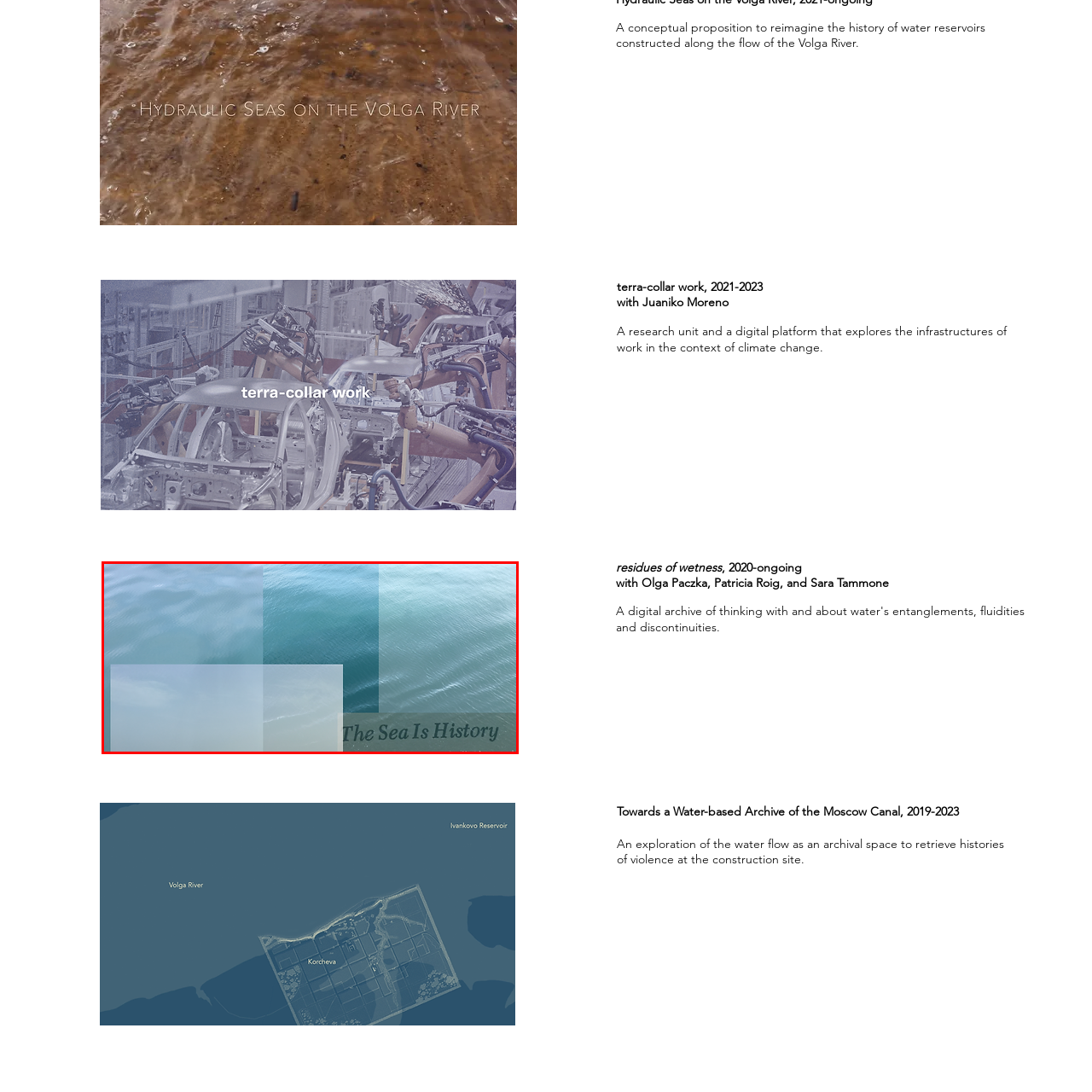What is the effect of the composition on the viewer?
Analyze the image marked by the red bounding box and respond with an in-depth answer considering the visual clues.

The caption explains that the composition 'creates a calming visual effect reminiscent of flowing water', suggesting that the image is intended to have a soothing impact on the viewer.